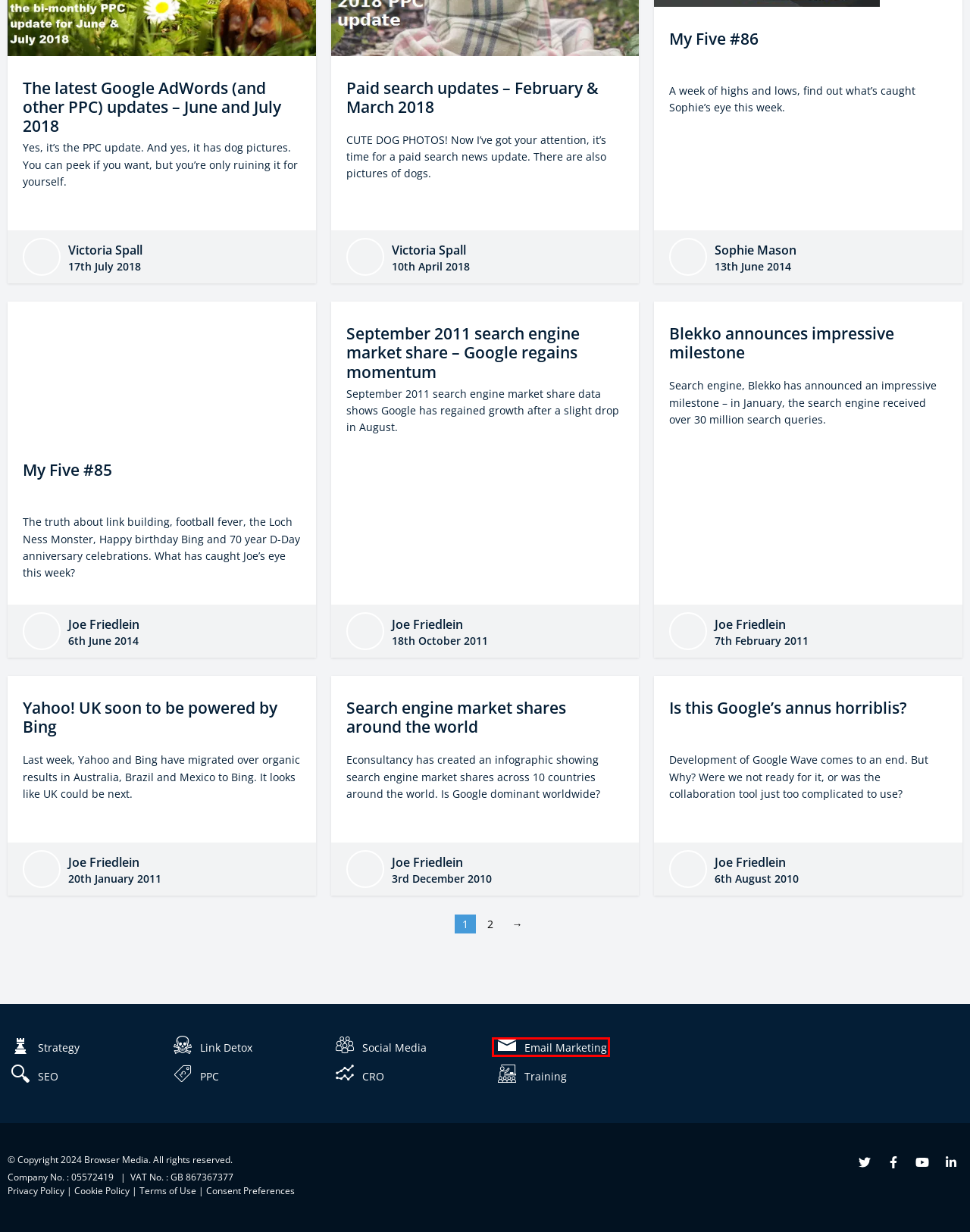Review the screenshot of a webpage that includes a red bounding box. Choose the most suitable webpage description that matches the new webpage after clicking the element within the red bounding box. Here are the candidates:
A. Email Marketing | Inbound Marketing Agency
B. Social Media Management | Inbound Marketing Agency
C. Is this Google's annus horriblis?
D. Digital Marketing Training | In-House Digital Marketing Training
E. My Five #85
F. SEO Agency | Inbound Marketing Agency
G. Blekko announces impressive milestone
H. PPC Management Agency | Biddable Media Specialists

A